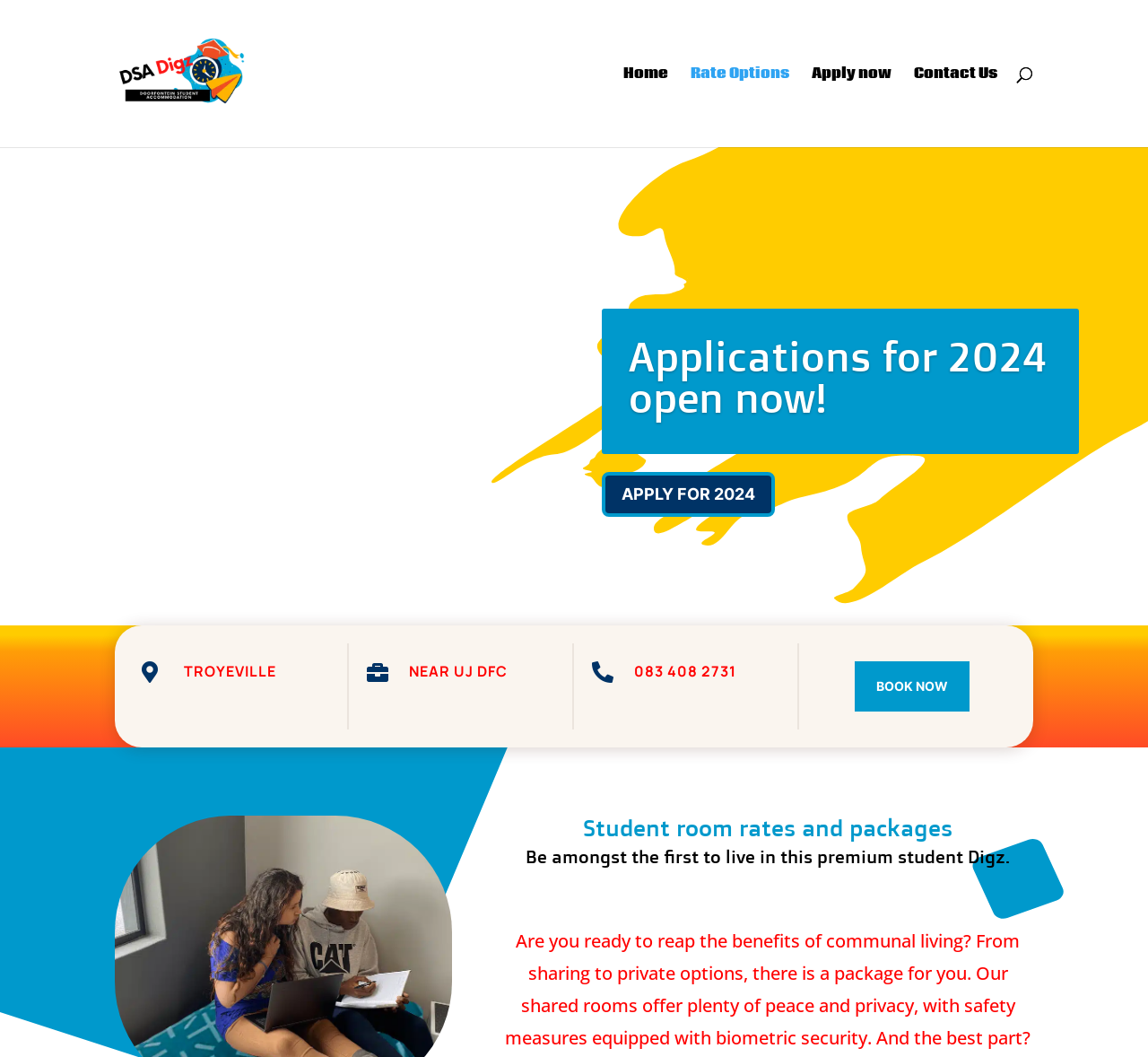Can you look at the image and give a comprehensive answer to the question:
What is the action to take to apply for 2024?

I found the answer by looking at the link element with the text 'Apply now' which is likely to be the action to take to apply for 2024.